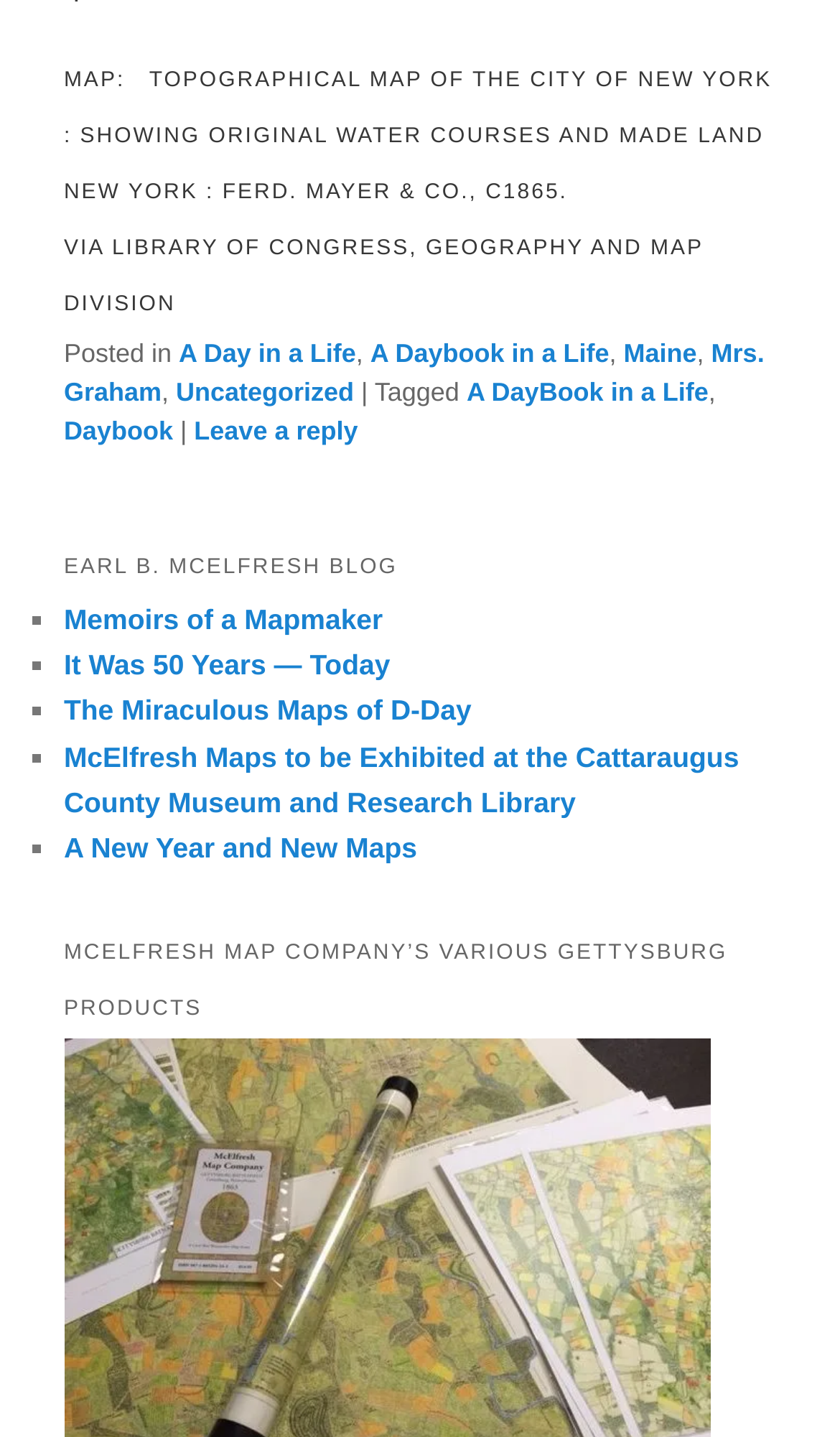Find the bounding box coordinates for the area you need to click to carry out the instruction: "Click on the link 'The Miraculous Maps of D-Day'". The coordinates should be four float numbers between 0 and 1, indicated as [left, top, right, bottom].

[0.076, 0.483, 0.561, 0.506]